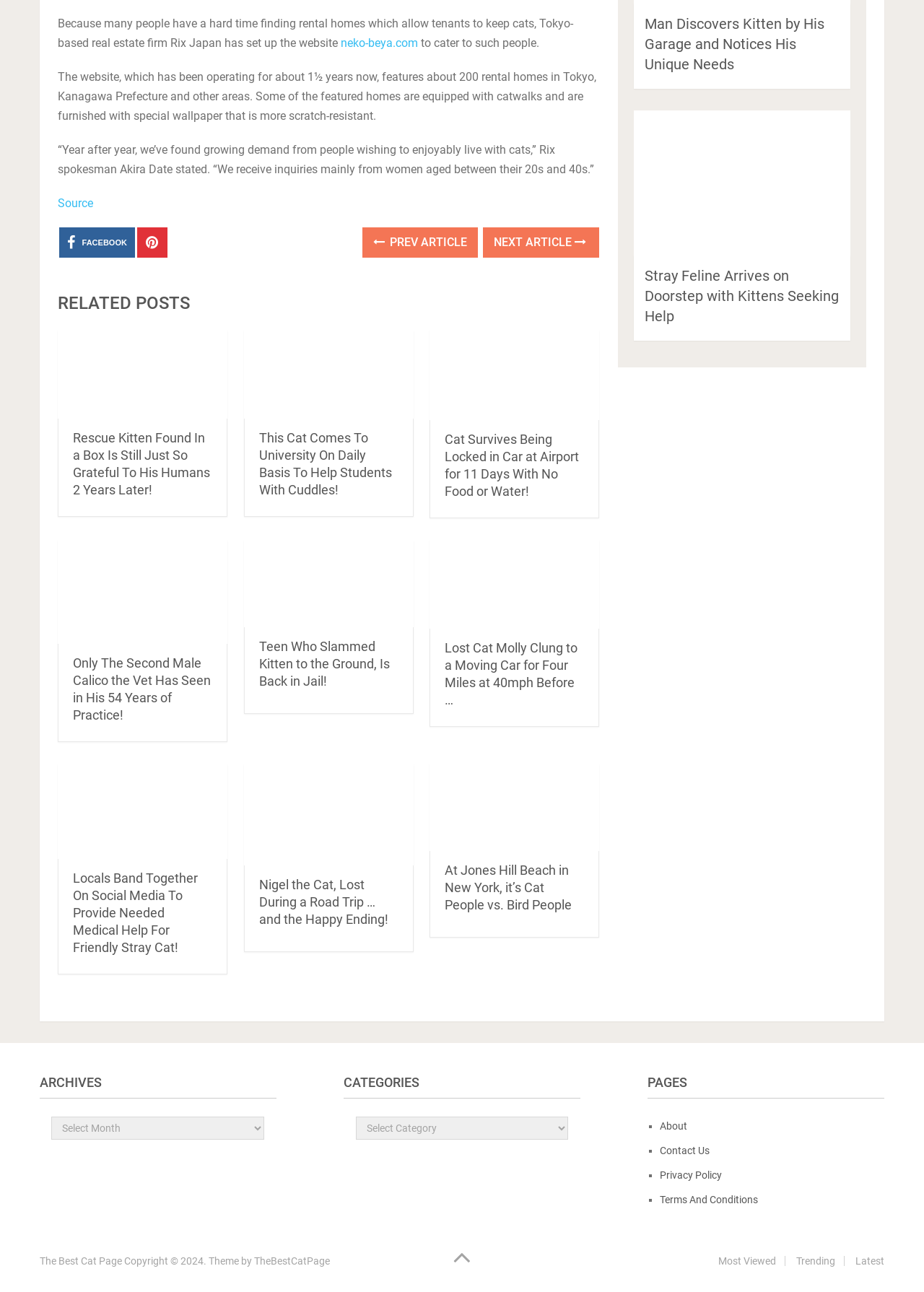Please provide the bounding box coordinate of the region that matches the element description: Terms And Conditions. Coordinates should be in the format (top-left x, top-left y, bottom-right x, bottom-right y) and all values should be between 0 and 1.

[0.714, 0.924, 0.821, 0.933]